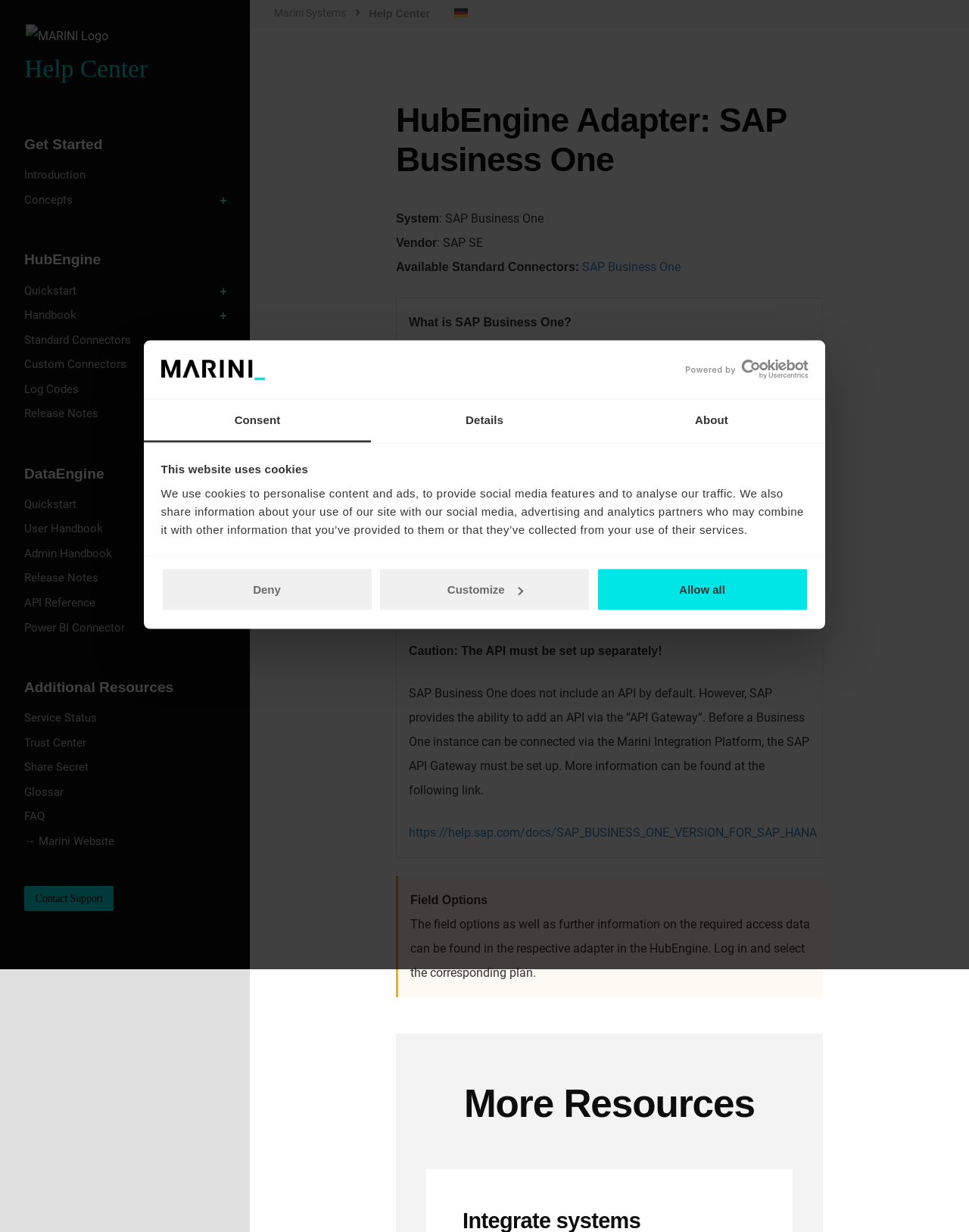What is the 'Toggle Submenu' button used for?
Respond to the question with a single word or phrase according to the image.

To toggle submenu